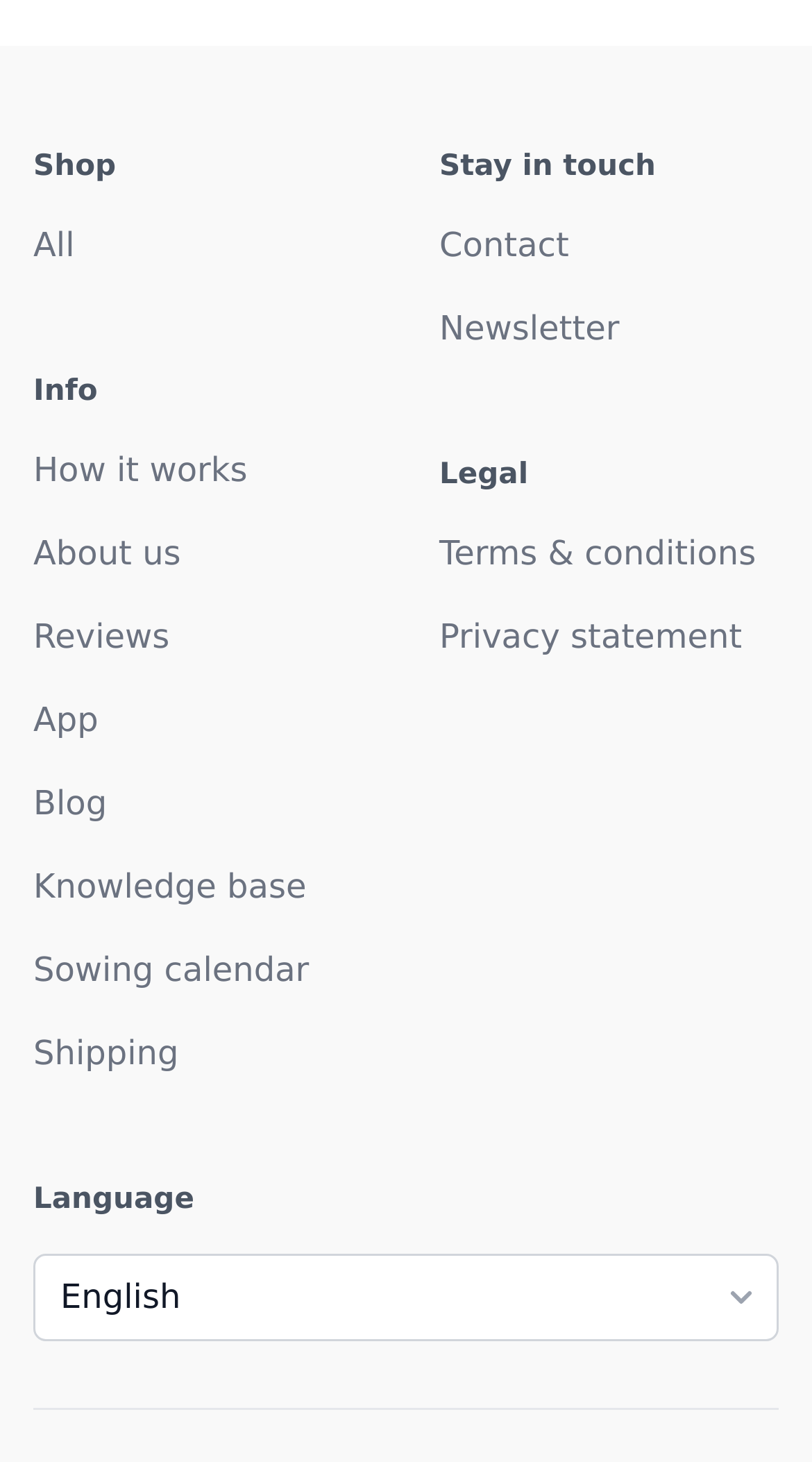Provide a short answer using a single word or phrase for the following question: 
What is the last link in the 'Info' section?

Sowing calendar